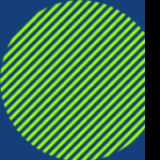What pattern do the stripes within the circle follow?
Look at the screenshot and respond with a single word or phrase.

diagonal